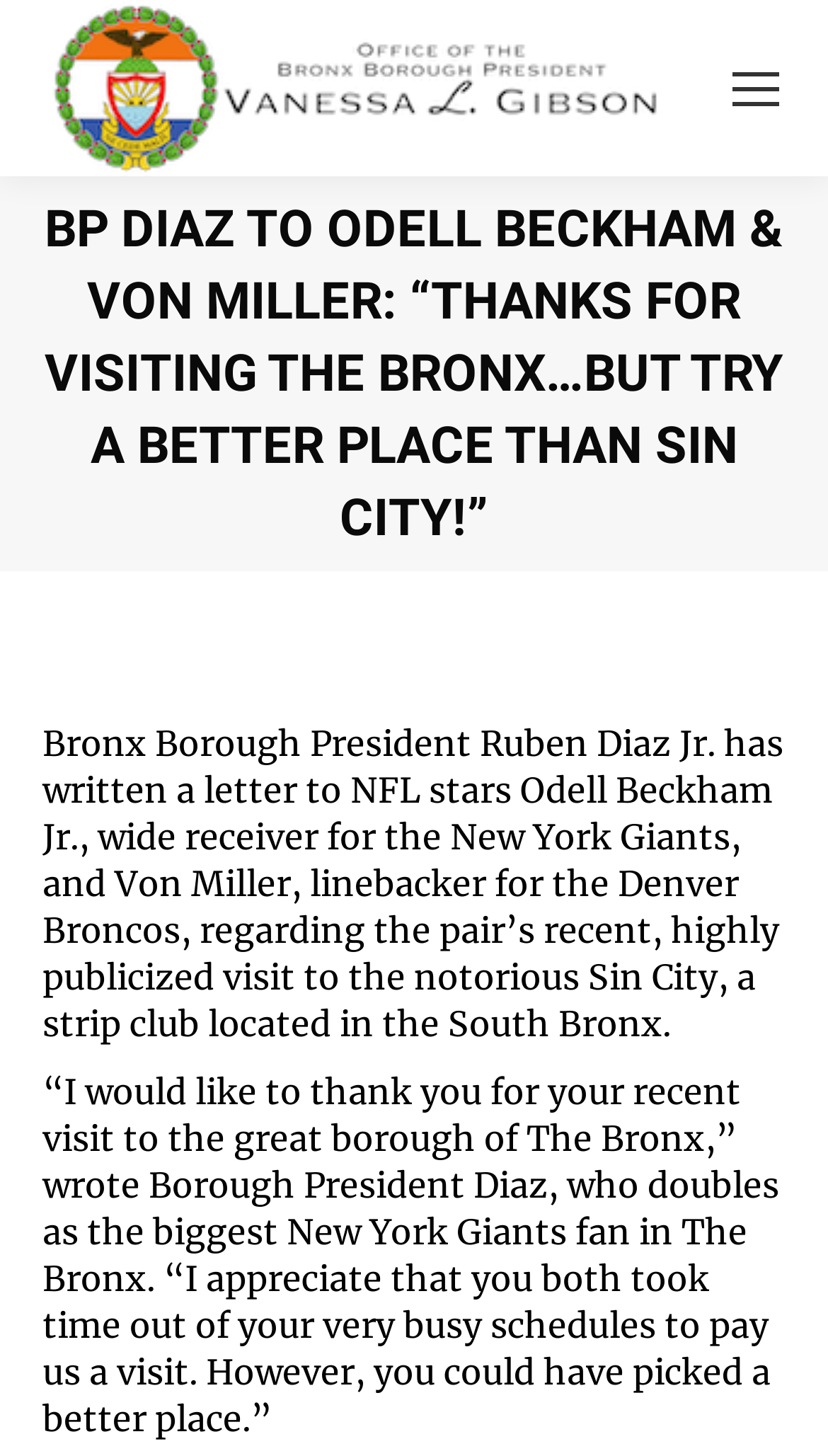Using the information from the screenshot, answer the following question thoroughly:
Which team does Von Miller play for?

The webpage states that Von Miller is a linebacker for the Denver Broncos.